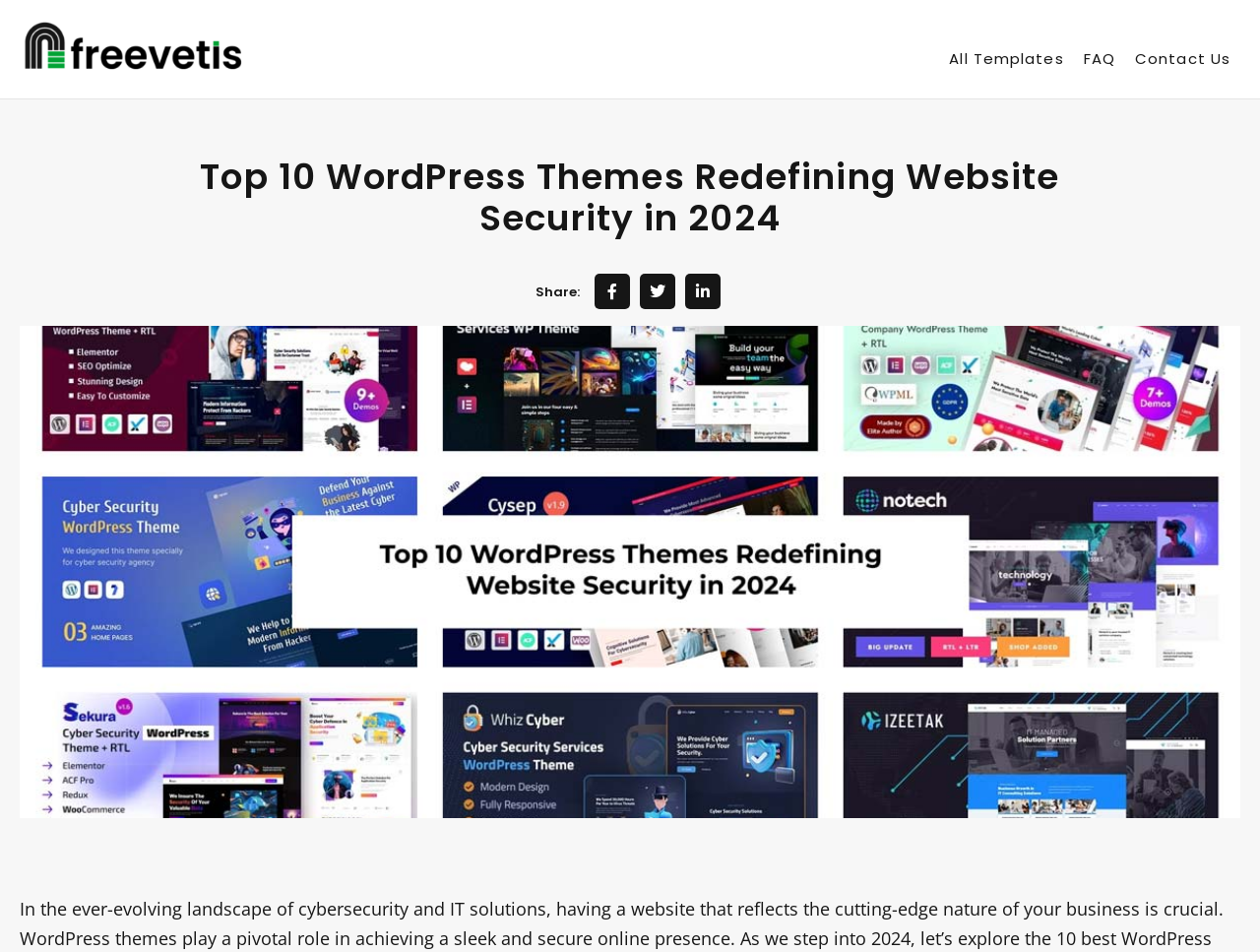Please provide the bounding box coordinates in the format (top-left x, top-left y, bottom-right x, bottom-right y). Remember, all values are floating point numbers between 0 and 1. What is the bounding box coordinate of the region described as: aria-label="social-share"

[0.507, 0.287, 0.536, 0.324]